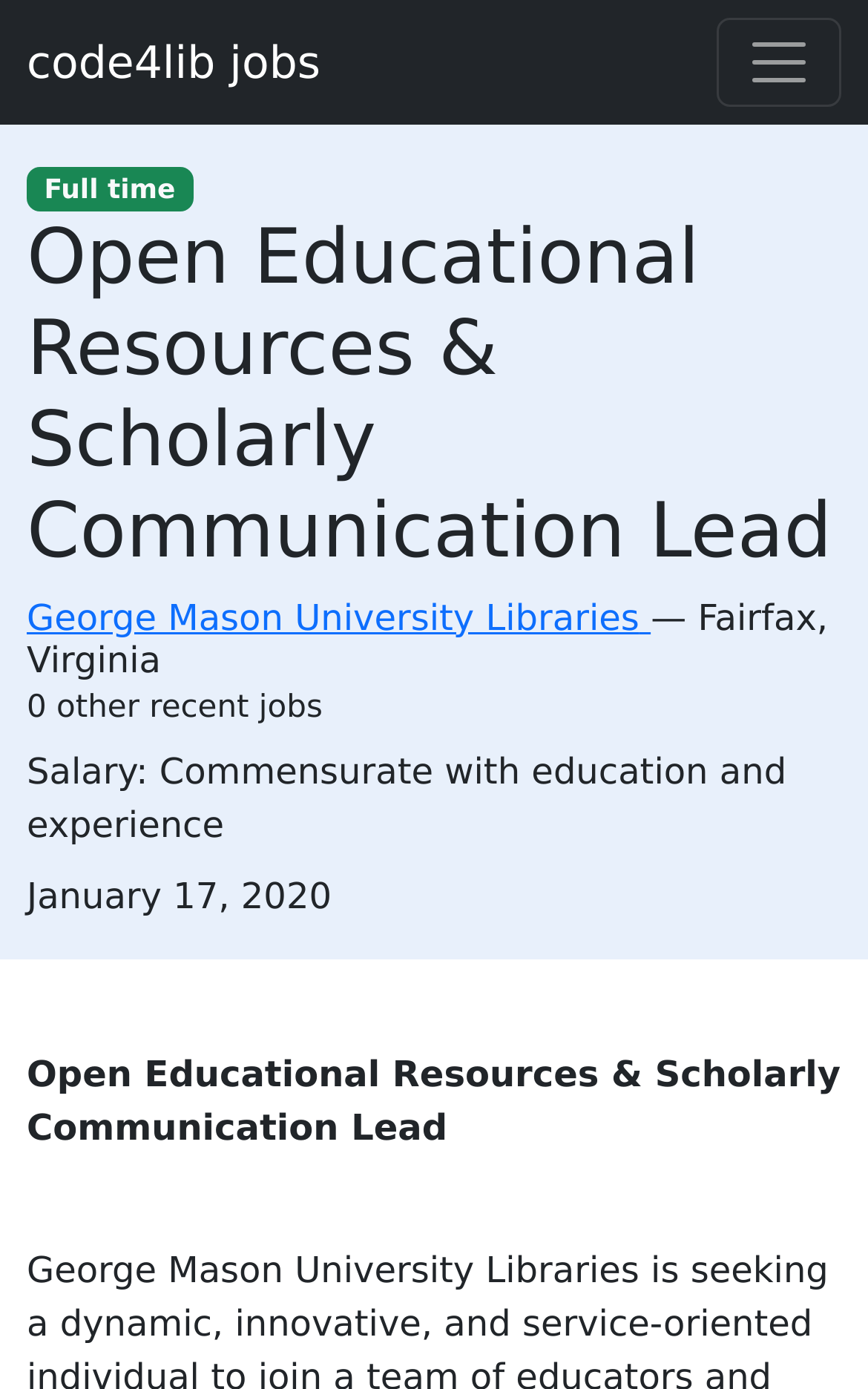How many other recent jobs are available?
From the image, provide a succinct answer in one word or a short phrase.

0